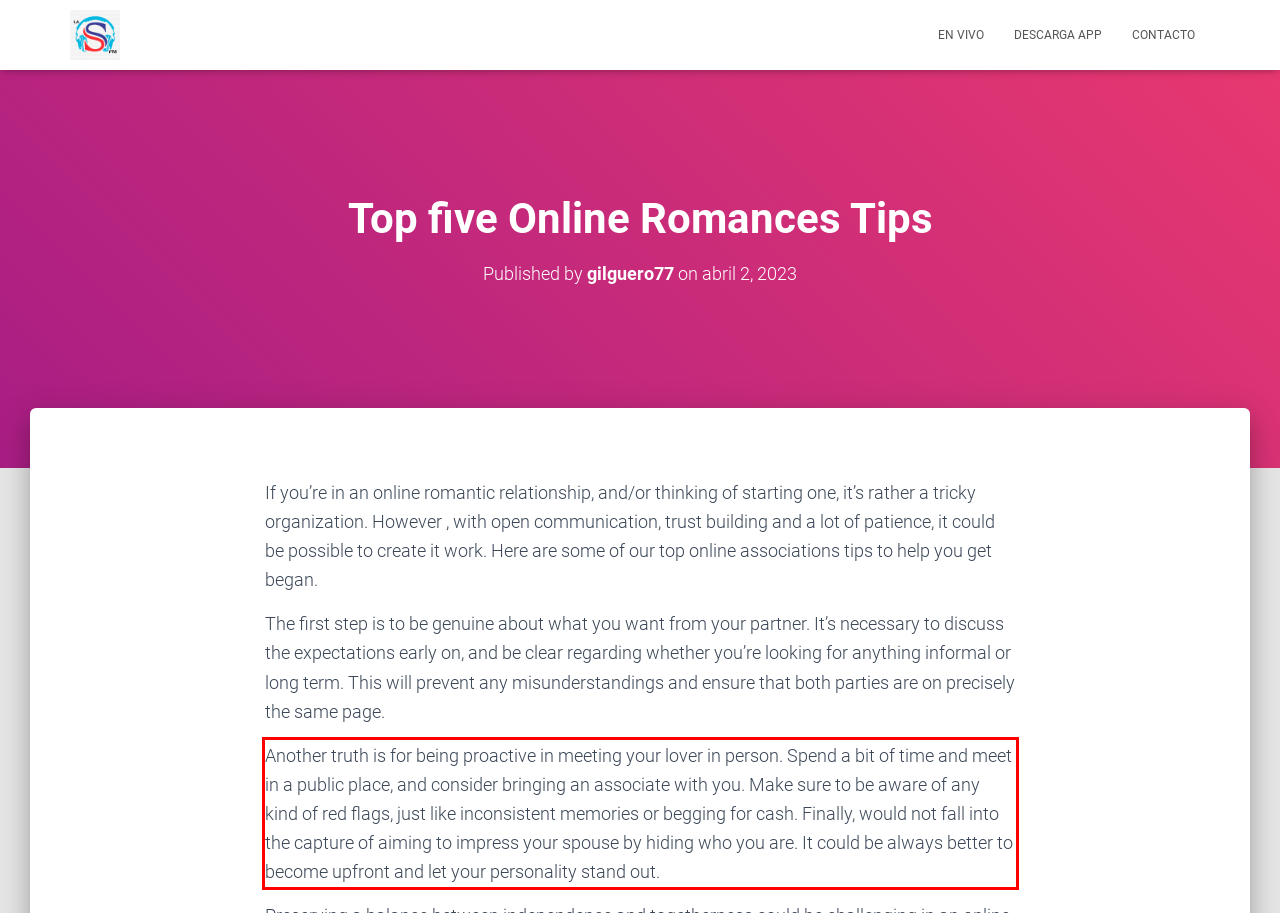Within the provided webpage screenshot, find the red rectangle bounding box and perform OCR to obtain the text content.

Another truth is for being proactive in meeting your lover in person. Spend a bit of time and meet in a public place, and consider bringing an associate with you. Make sure to be aware of any kind of red flags, just like inconsistent memories or begging for cash. Finally, would not fall into the capture of aiming to impress your spouse by hiding who you are. It could be always better to become upfront and let your personality stand out.